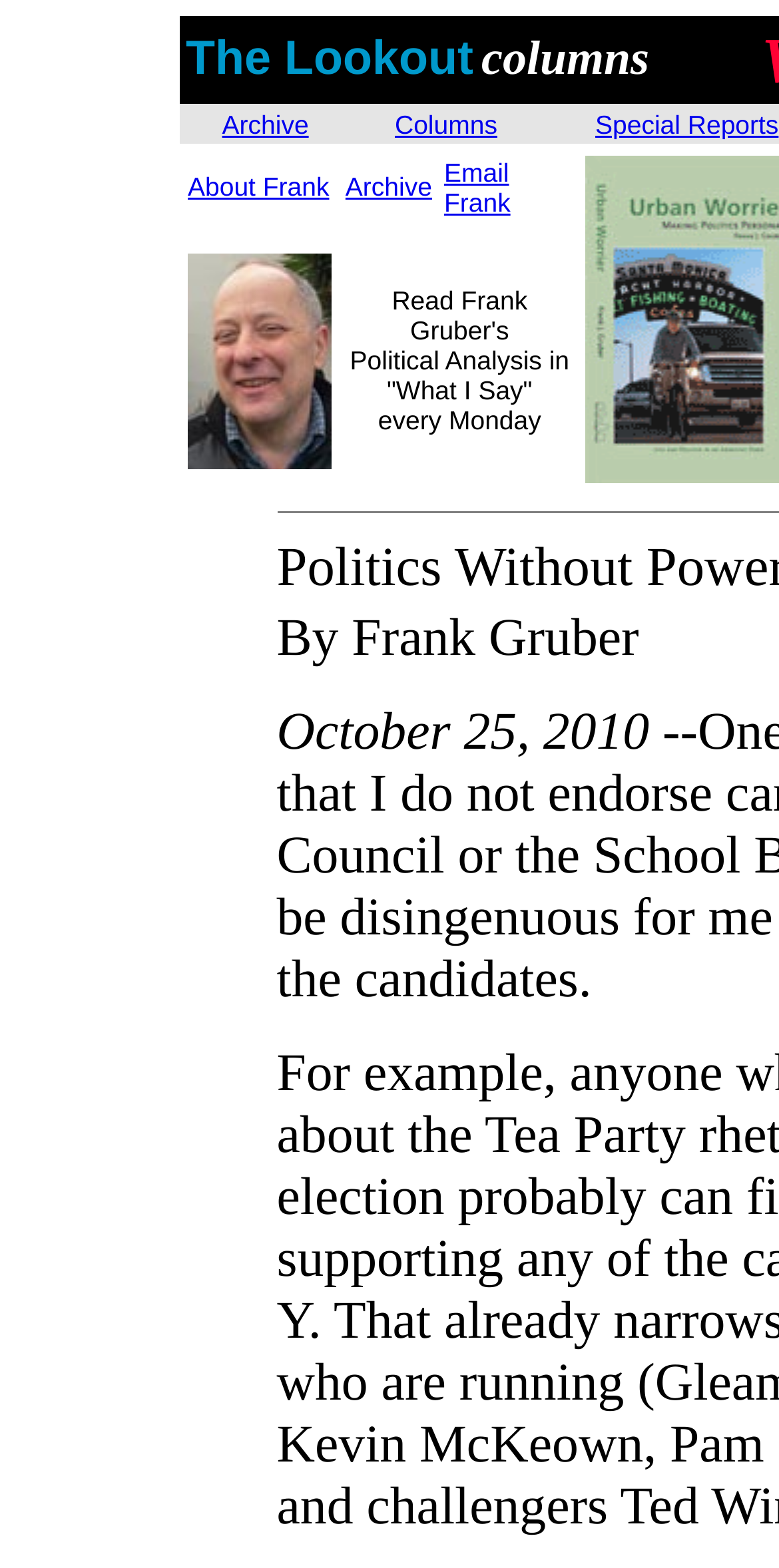How many links are there in the 'Columns' section?
Look at the screenshot and give a one-word or phrase answer.

2